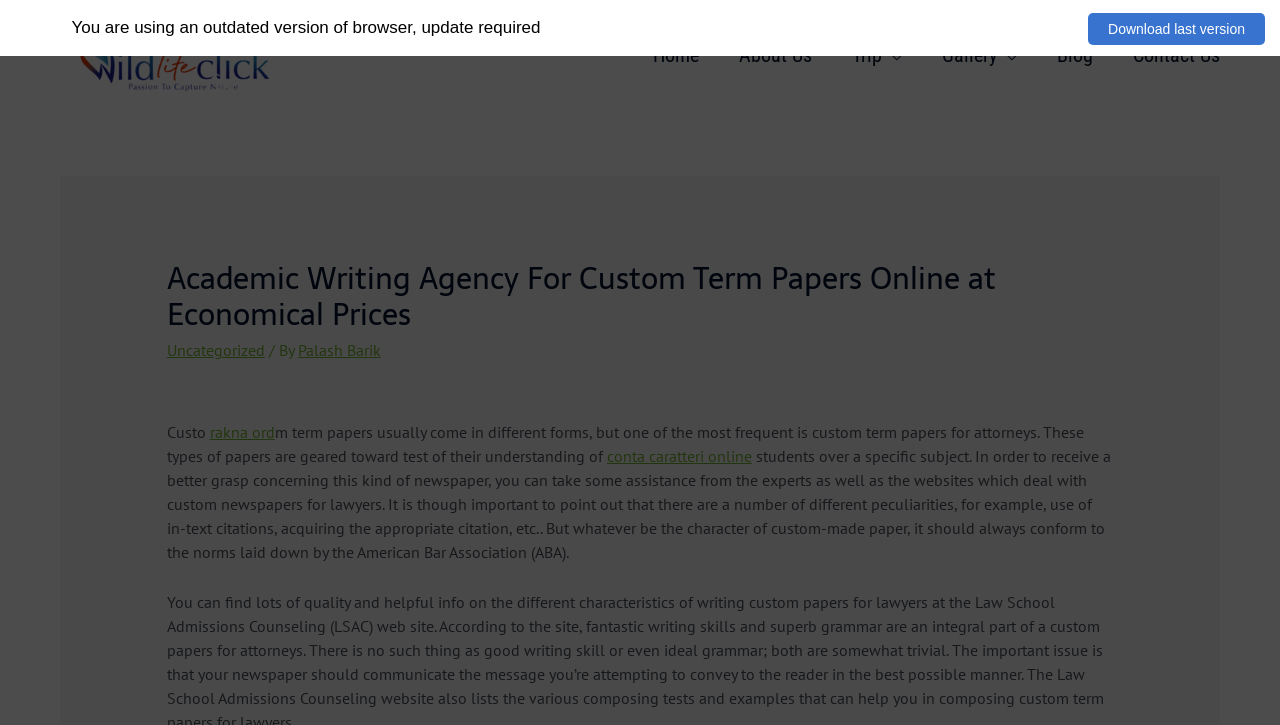How many navigation links are there?
Kindly offer a detailed explanation using the data available in the image.

The navigation links can be found in the top navigation bar, which includes links to 'Home', 'About Us', 'Trip', 'Gallery', 'Blog', and 'Contact Us', totaling 6 links.